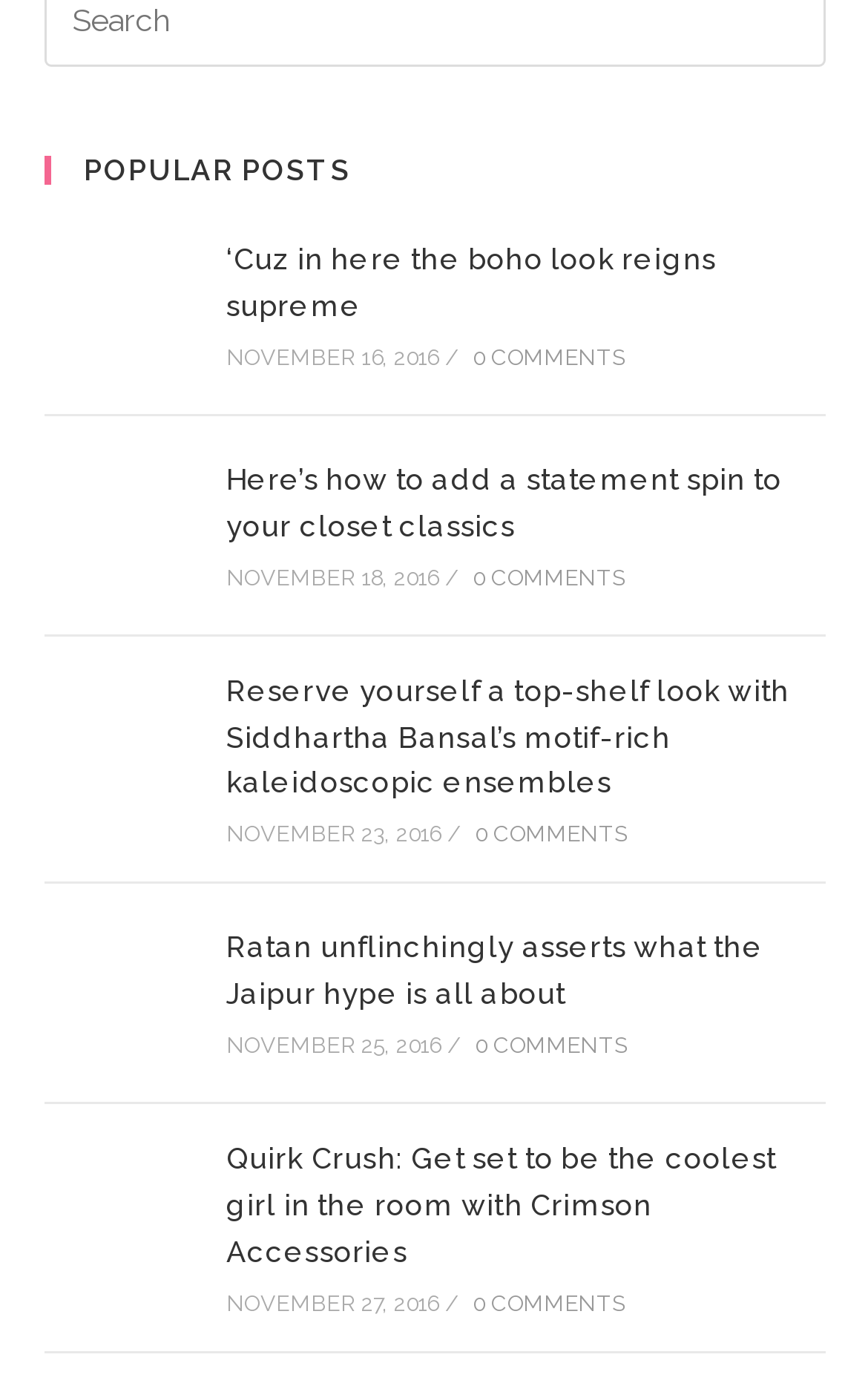Given the element description 0 Comments, identify the bounding box coordinates for the UI element on the webpage screenshot. The format should be (top-left x, top-left y, bottom-right x, bottom-right y), with values between 0 and 1.

[0.544, 0.931, 0.719, 0.948]